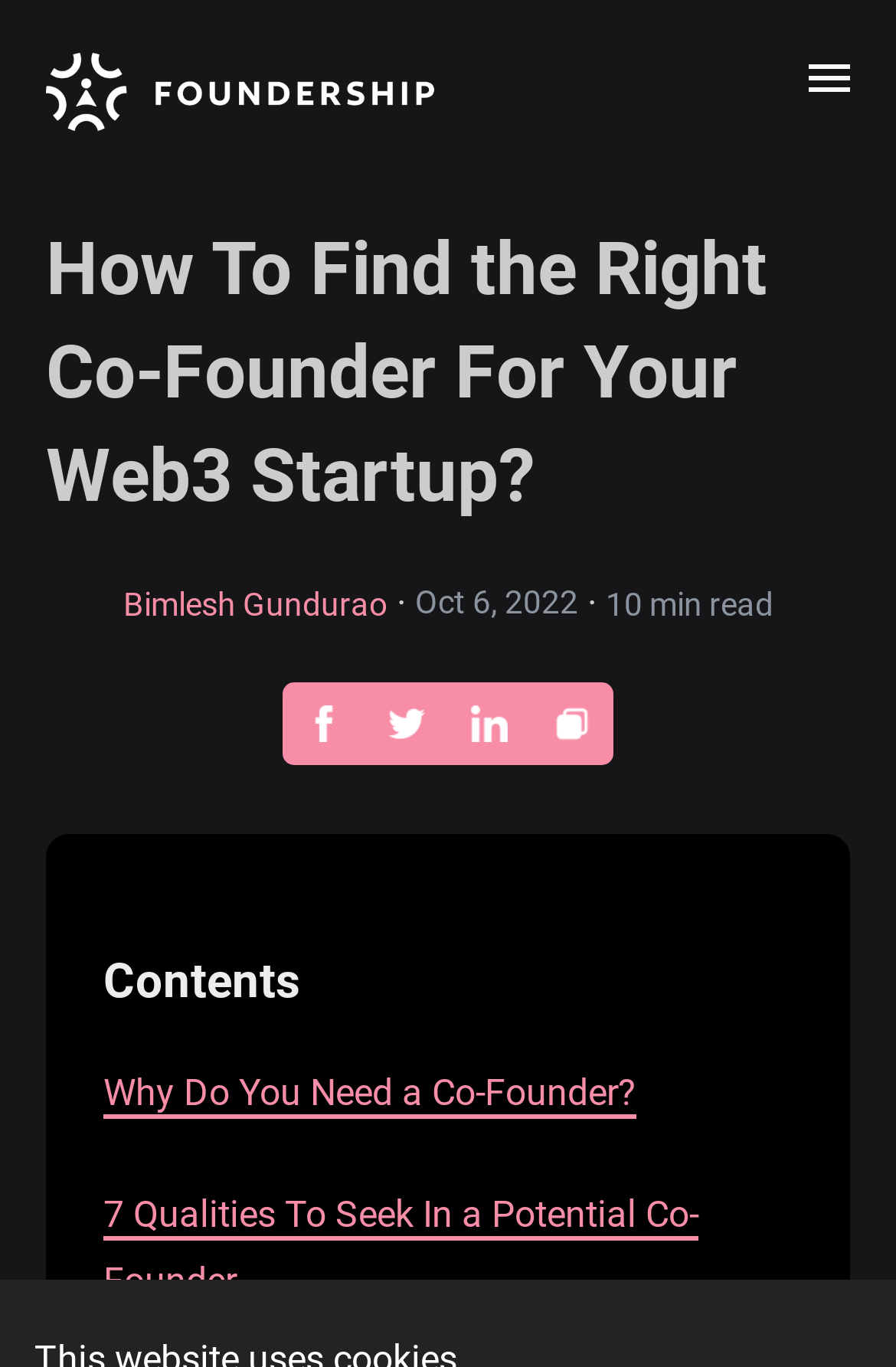Please identify the bounding box coordinates of the element on the webpage that should be clicked to follow this instruction: "read about 7 qualities to seek in a potential co-founder". The bounding box coordinates should be given as four float numbers between 0 and 1, formatted as [left, top, right, bottom].

[0.115, 0.873, 0.779, 0.956]